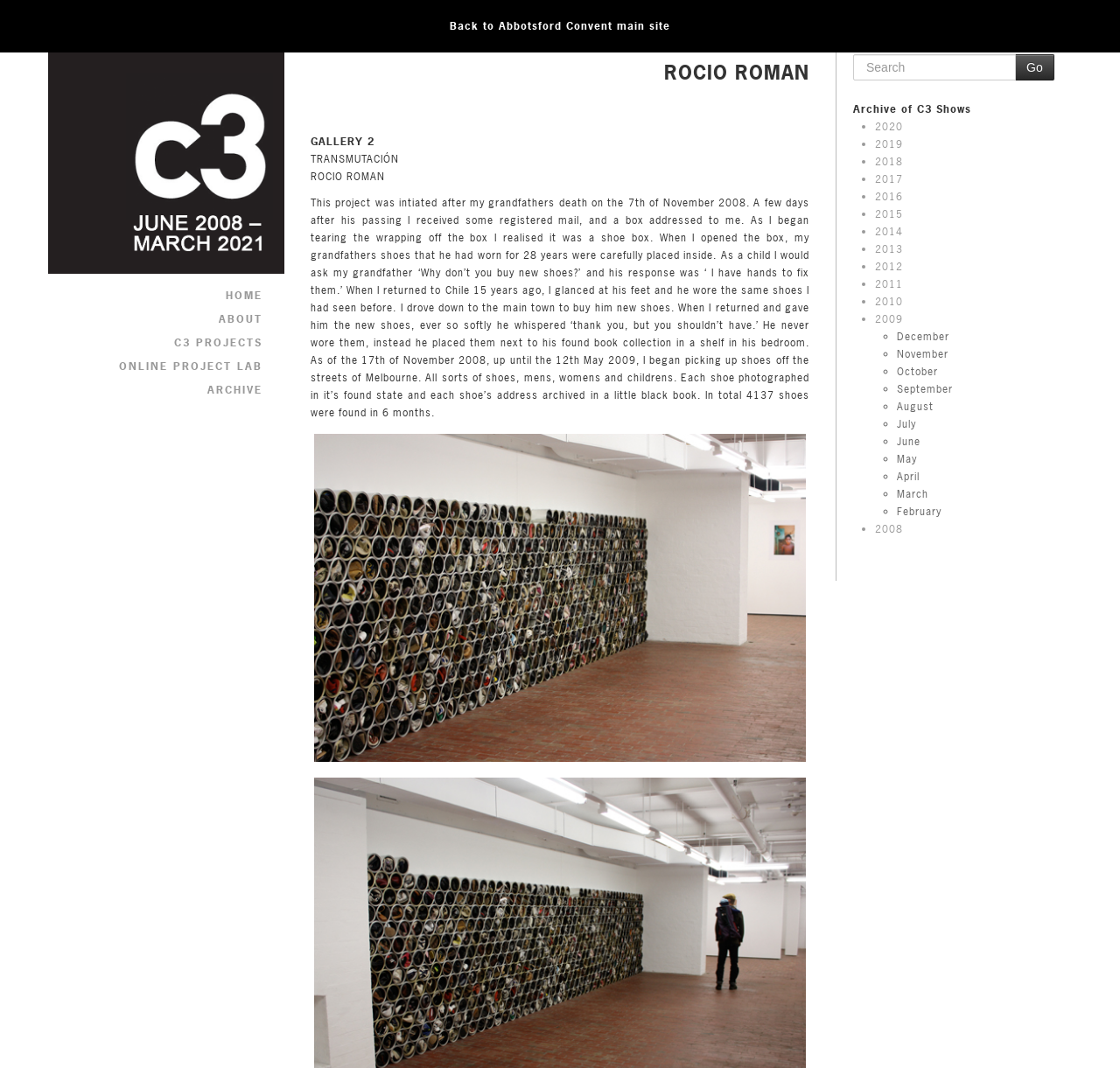How many years did the artist's grandfather wear the same shoes?
Provide a detailed and extensive answer to the question.

The number of years the artist's grandfather wore the same shoes is mentioned in the text description of the project 'TRANSMUTACIÓN', which states that 'my grandfathers shoes that he had worn for 28 years were carefully placed inside'.